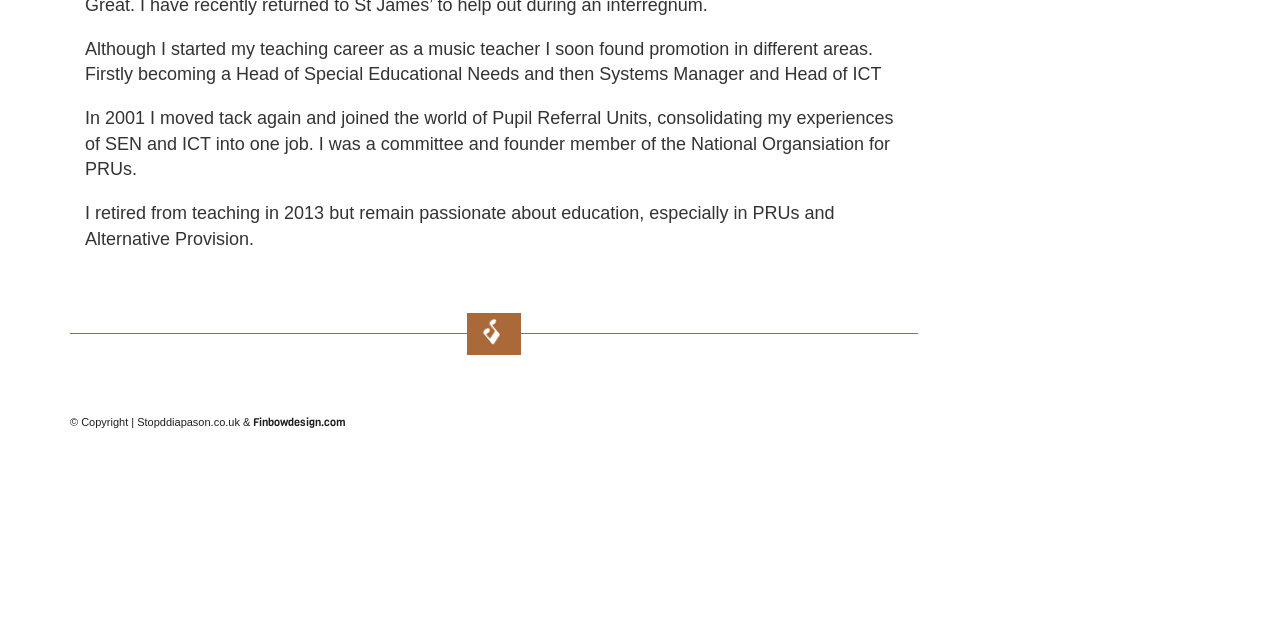Return the bounding box coordinates of the UI element that corresponds to this description: "Minister Walks Back Backpacker Ban". The coordinates must be given as four float numbers in the range of 0 and 1, [left, top, right, bottom].

None